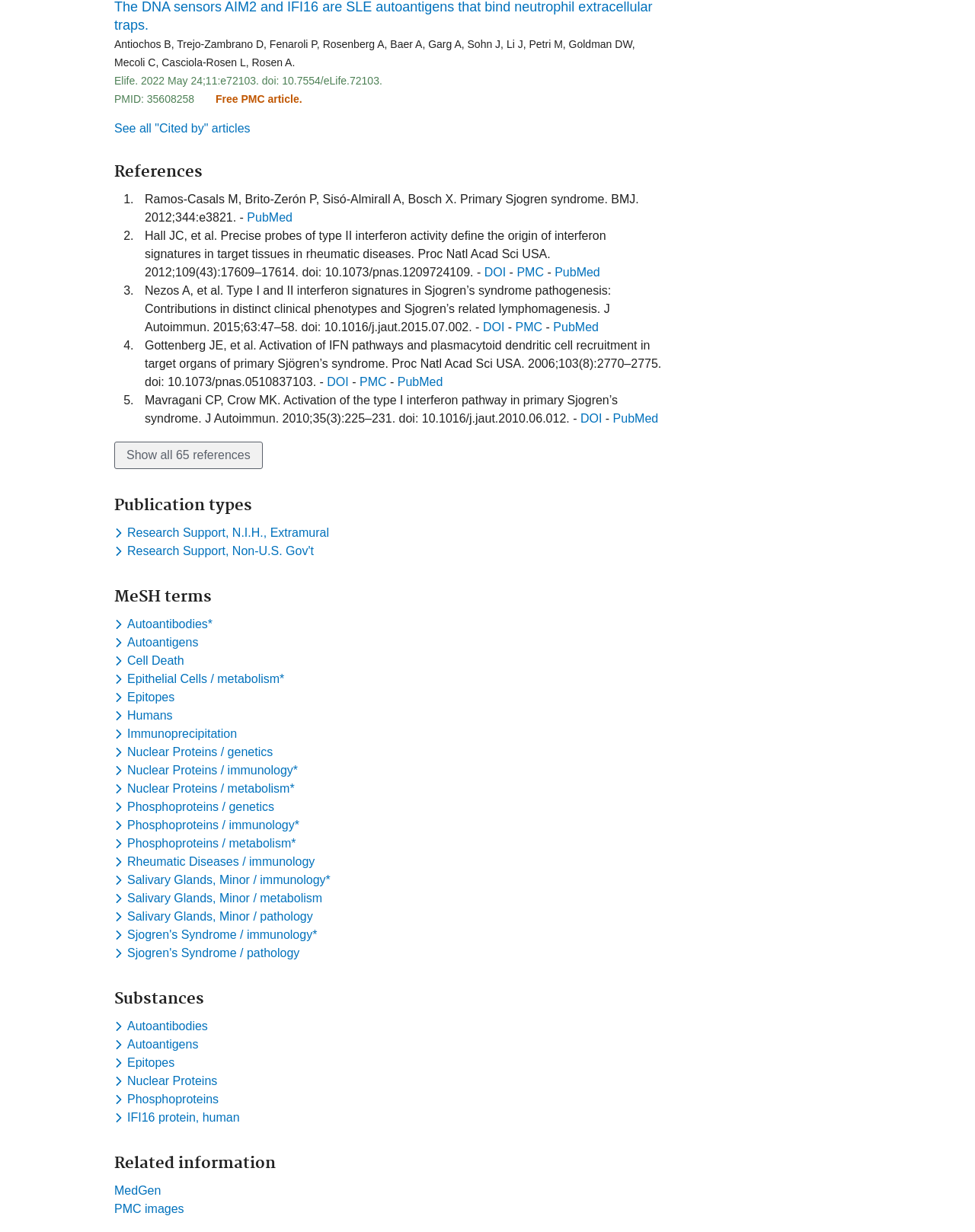Determine the coordinates of the bounding box that should be clicked to complete the instruction: "See all 'Cited by' articles". The coordinates should be represented by four float numbers between 0 and 1: [left, top, right, bottom].

[0.117, 0.099, 0.257, 0.11]